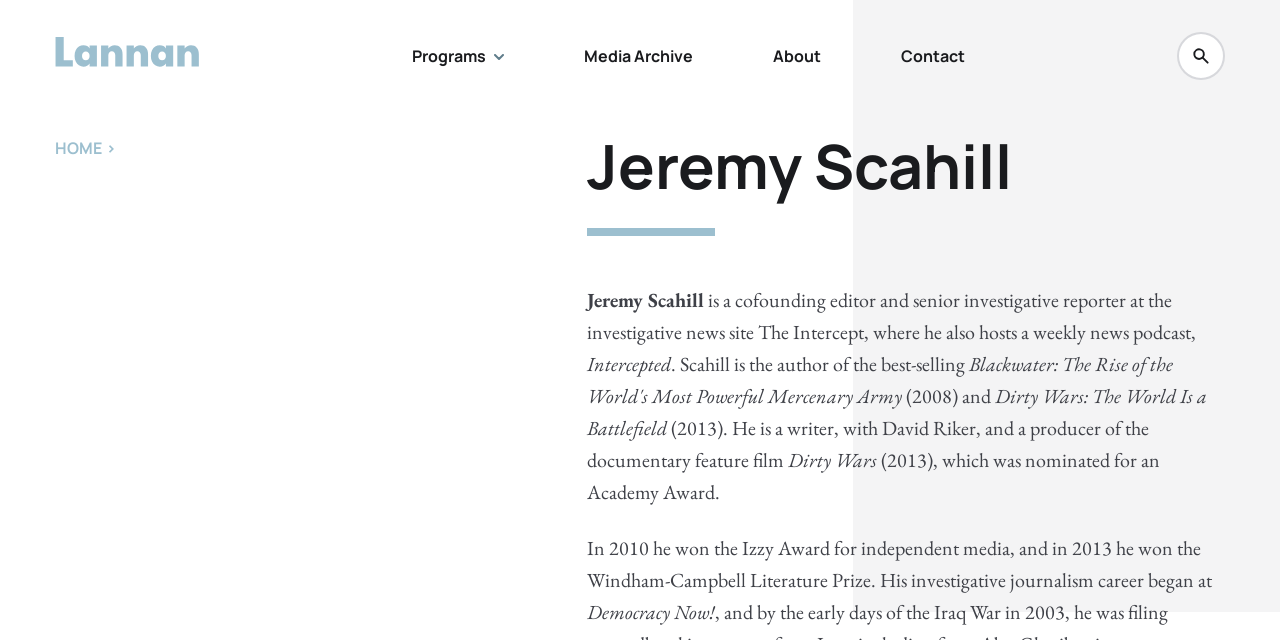Give a full account of the webpage's elements and their arrangement.

The webpage is about Jeremy Scahill, a journalist and author. At the top left corner, there is a link with an accompanying image. To the right of this, there are four links: "Programs", "Media Archive", "About", and "Contact", each with an image to its left. On the top right corner, there is another image.

Below these links, there is a prominent heading "Jeremy Scahill" in the center of the page. Underneath this heading, there is a paragraph of text that describes Scahill's profession and work, including his role at The Intercept and his podcast "Intercepted". The text also mentions his books, "Blackwater: The Rise of the World's Most Powerful Mercenary Army" and "Dirty Wars: The World Is a Battlefield", as well as his documentary film and awards.

The text is divided into several sections, with each section describing a different aspect of Scahill's career. The text is arranged in a vertical column, with each section following the previous one. There are no images within the text, but there are several links and images at the top of the page. Overall, the webpage provides a brief overview of Jeremy Scahill's career and accomplishments.